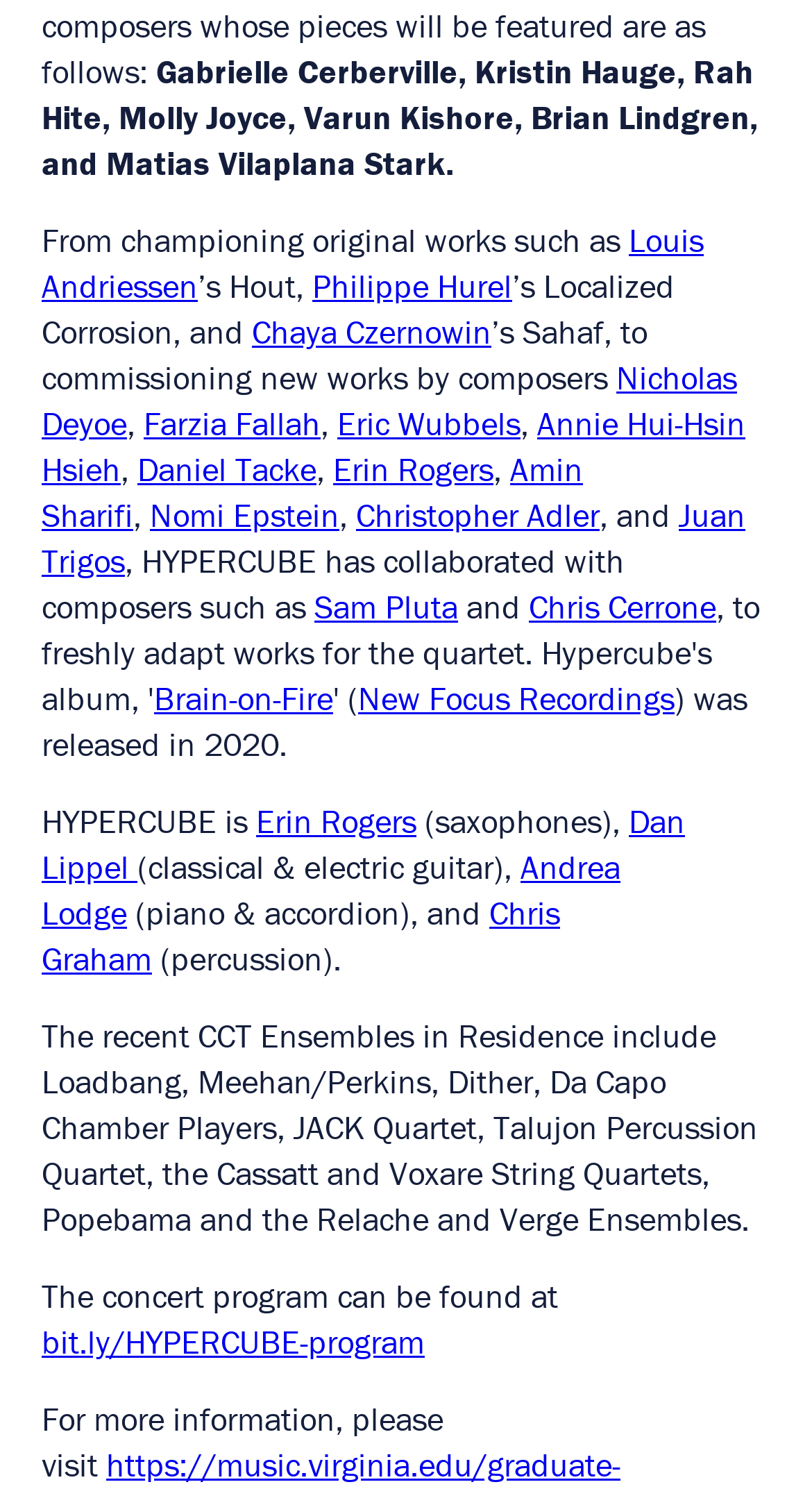Predict the bounding box coordinates of the area that should be clicked to accomplish the following instruction: "Pay with Mastercard". The bounding box coordinates should consist of four float numbers between 0 and 1, i.e., [left, top, right, bottom].

None